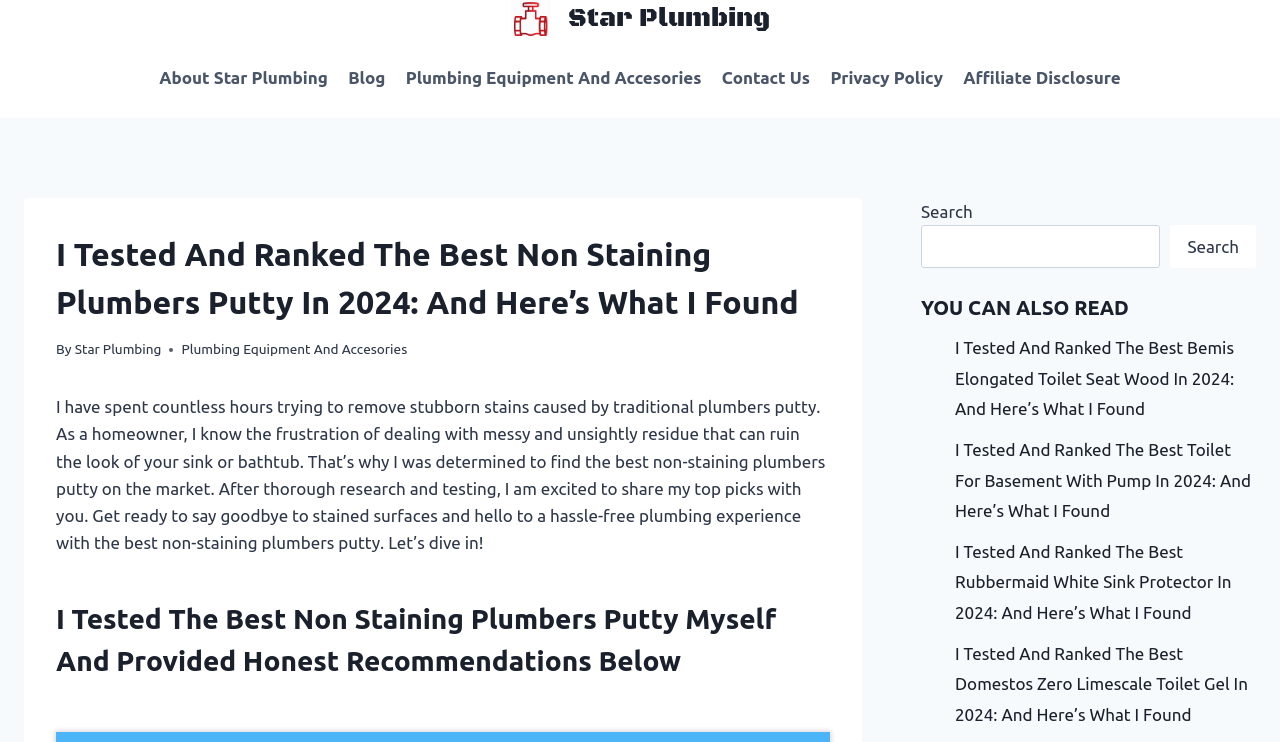Answer the question below with a single word or a brief phrase: 
What is the author of the article?

Star Plumbing